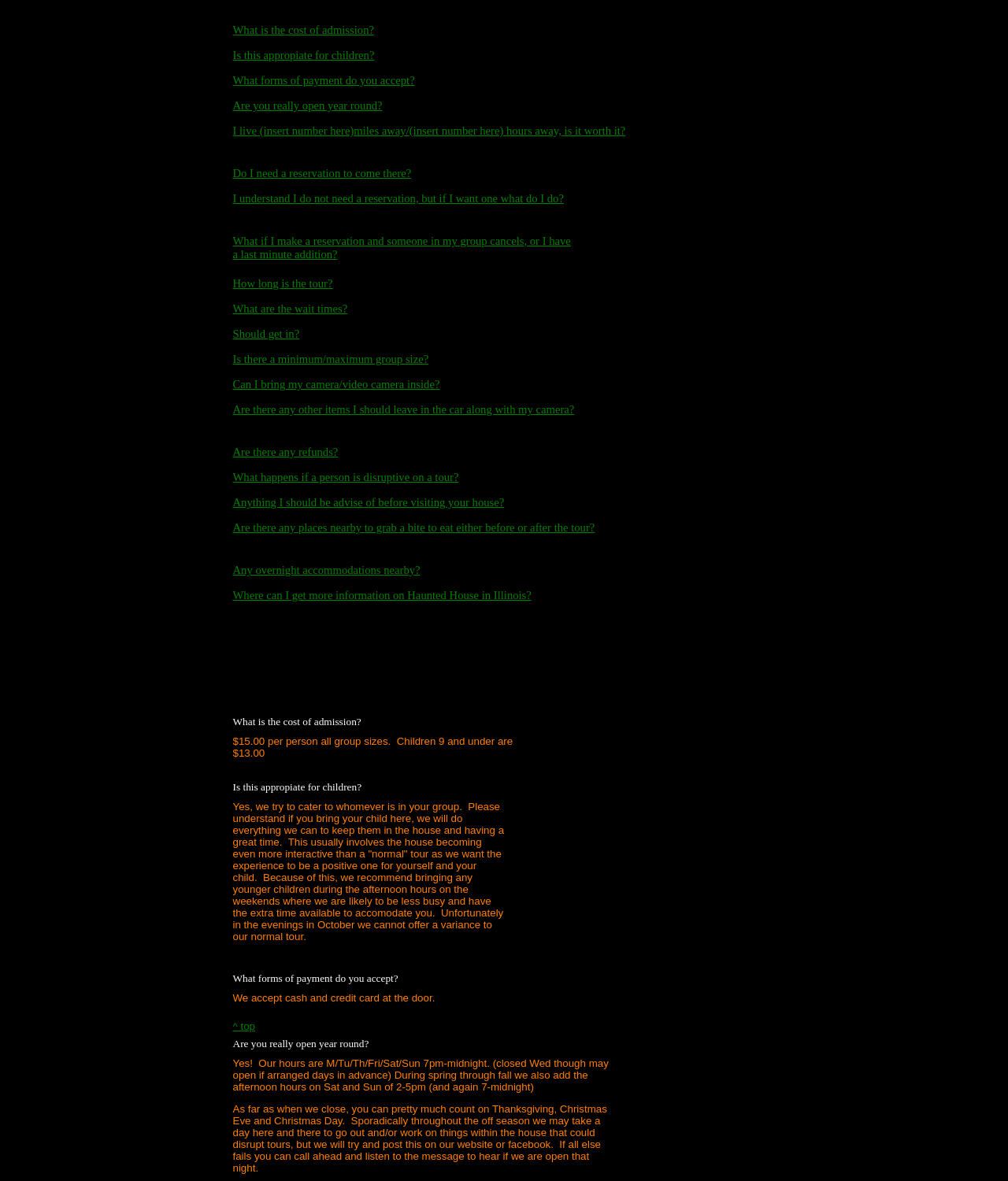Please determine the bounding box coordinates for the UI element described here. Use the format (top-left x, top-left y, bottom-right x, bottom-right y) with values bounded between 0 and 1: ^ top

[0.231, 0.864, 0.253, 0.874]